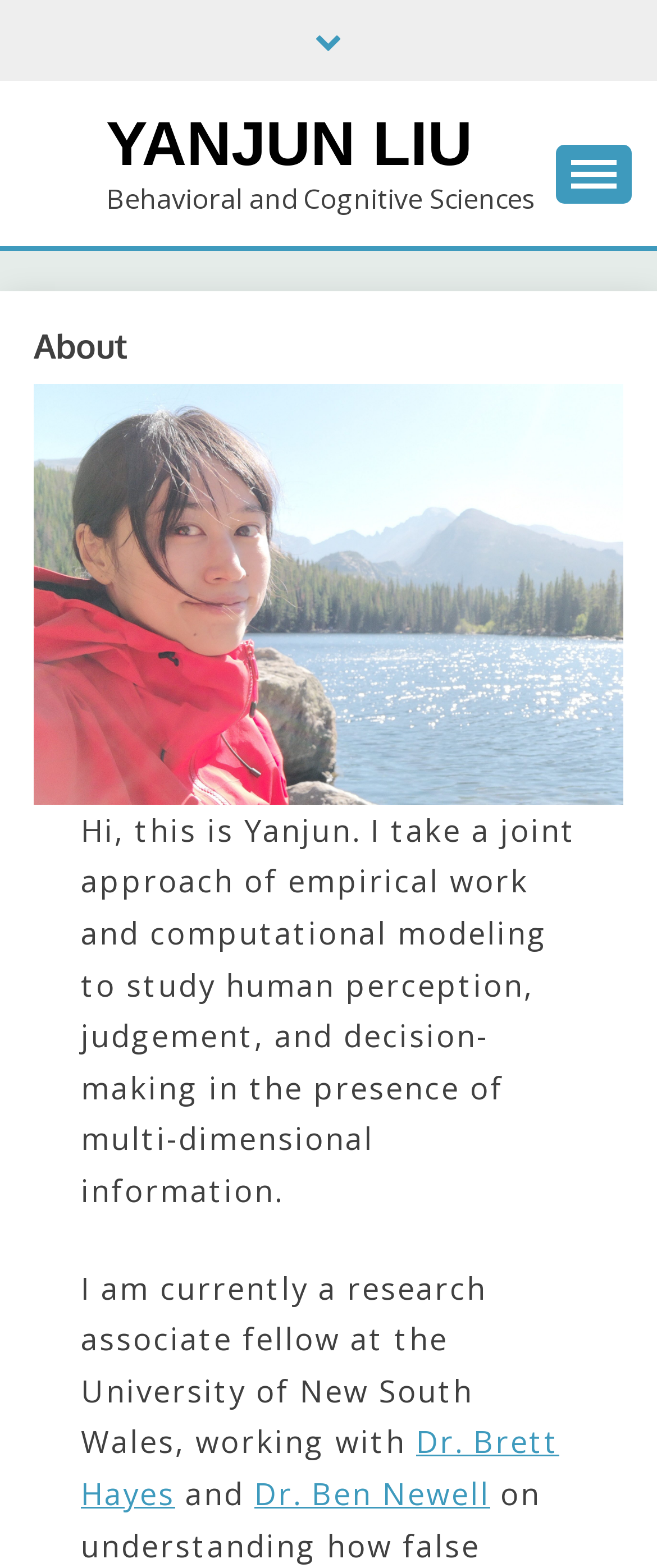What is the researcher's current affiliation?
Respond to the question with a well-detailed and thorough answer.

The researcher's current affiliation is mentioned in the StaticText 'I am currently a research associate fellow at the University of New South Wales...' which indicates that the researcher is currently affiliated with the University of New South Wales.